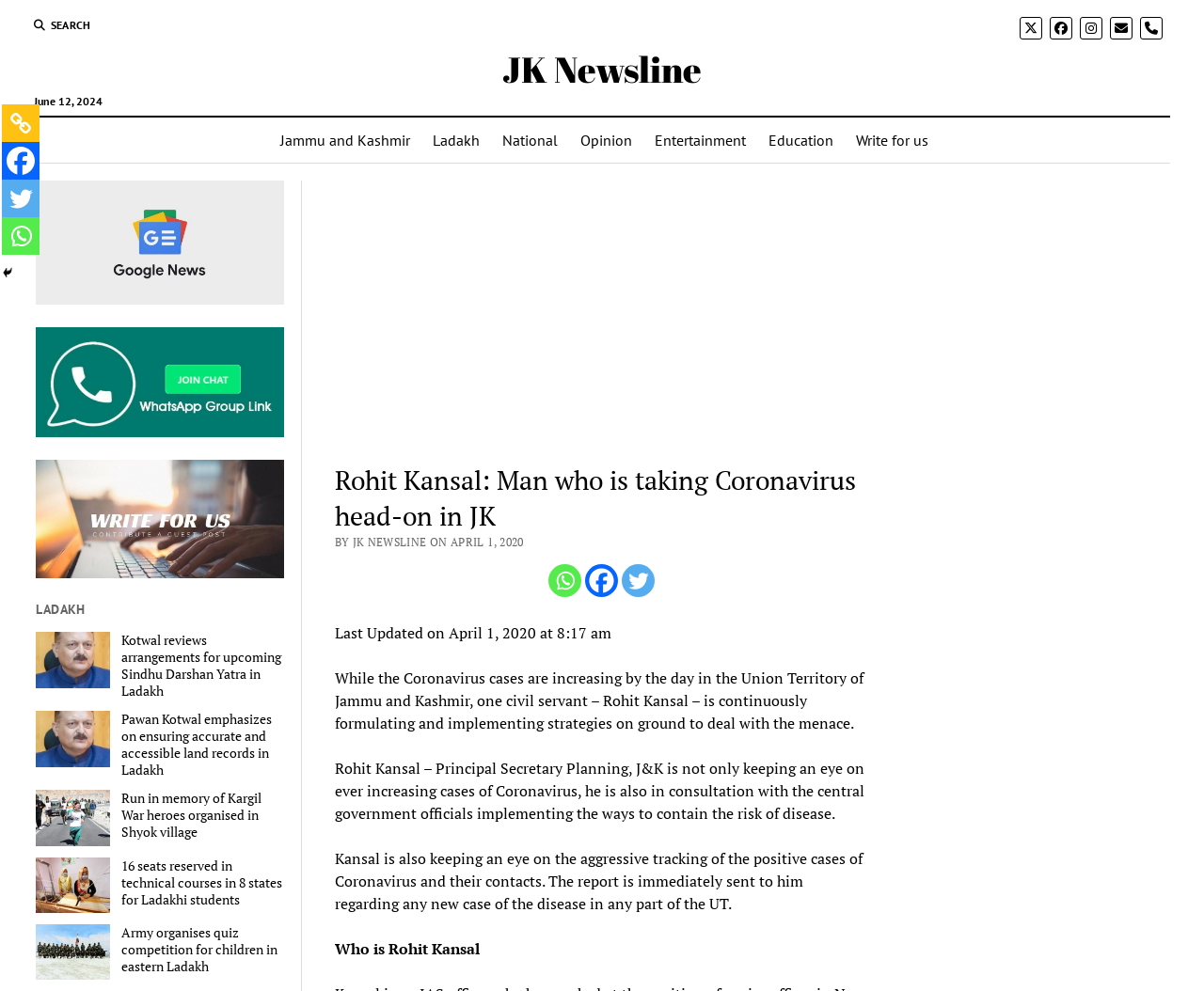Locate the bounding box coordinates of the area where you should click to accomplish the instruction: "view artist statement".

None